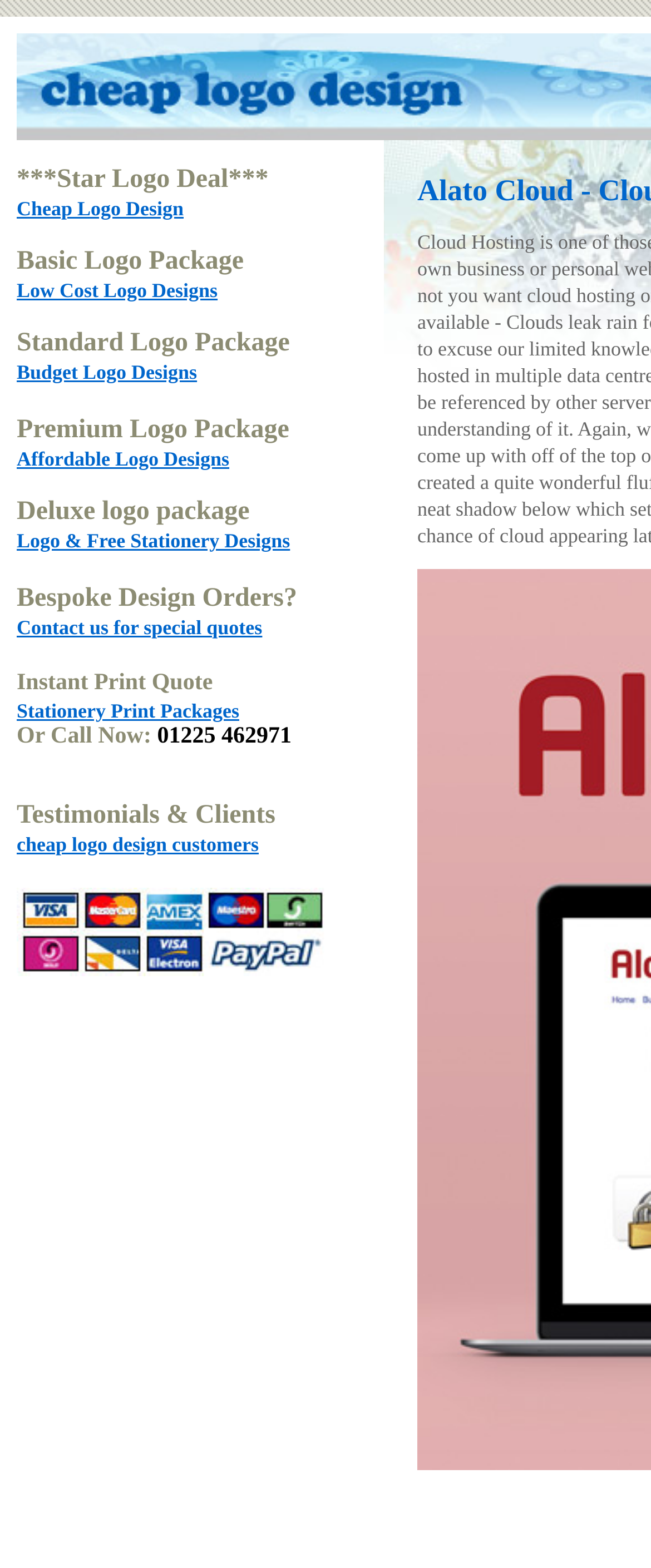What is the phone number for special quotes?
Provide a detailed answer to the question using information from the image.

I found the phone number for special quotes by looking at the text 'Or Call Now: 01225 462971' on the webpage.